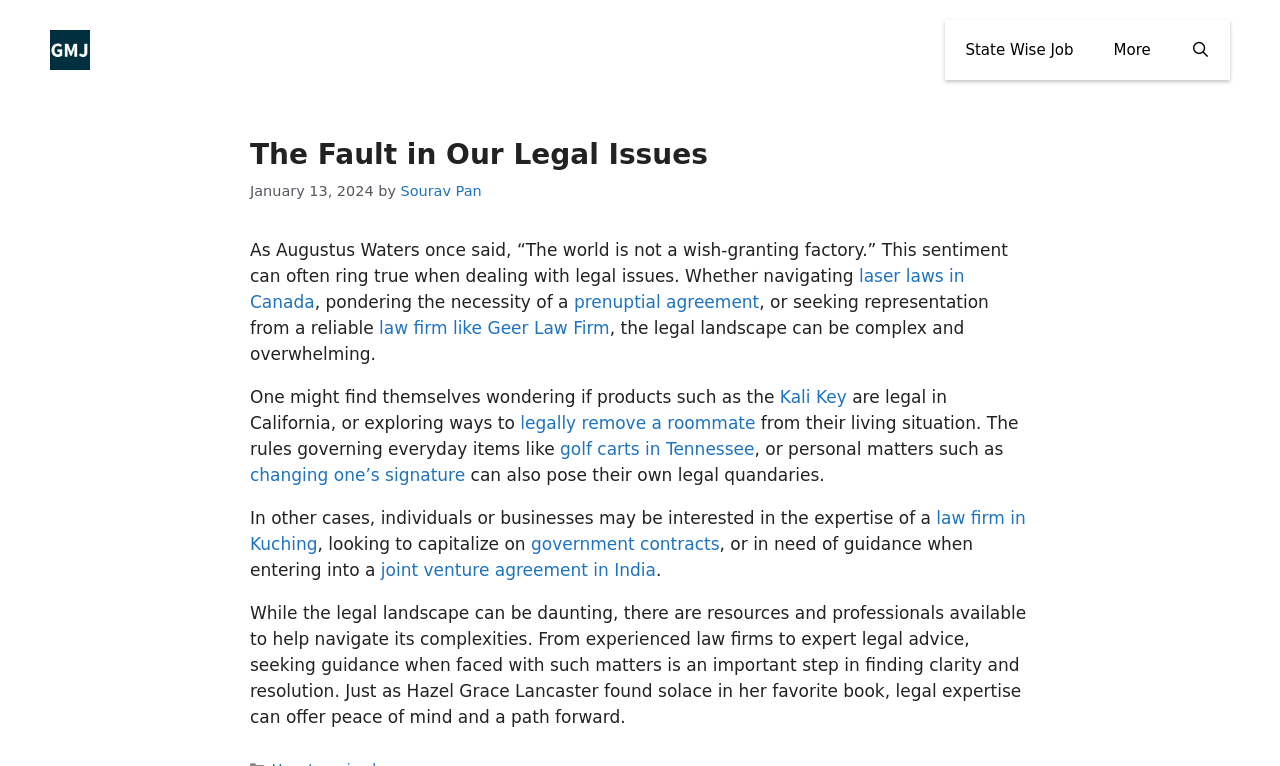What is the name of the website?
Using the details from the image, give an elaborate explanation to answer the question.

The name of the website can be found in the banner section at the top of the webpage, which contains a link with the text 'GetMicrobiologyJobs'.